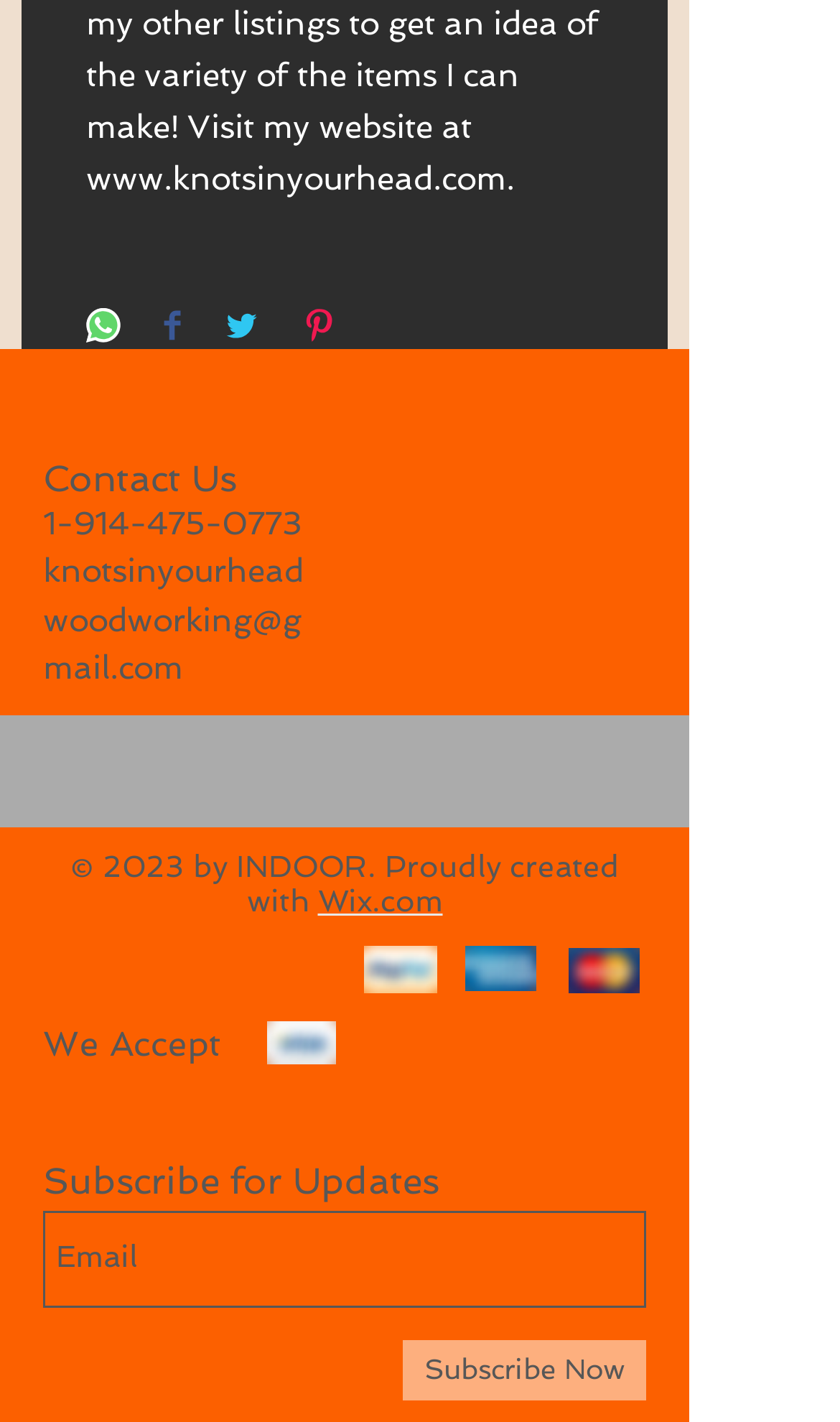Locate the bounding box coordinates of the segment that needs to be clicked to meet this instruction: "Share on WhatsApp".

[0.103, 0.216, 0.144, 0.245]